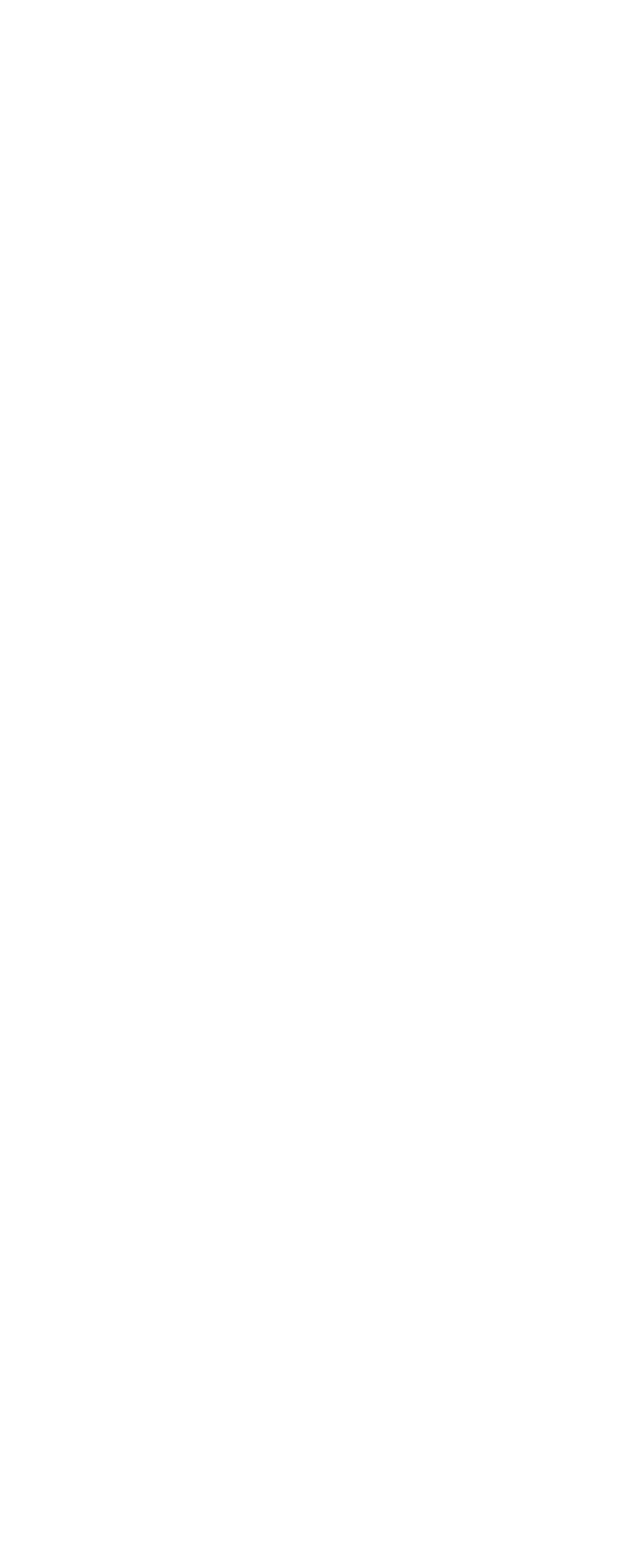Use the information in the screenshot to answer the question comprehensively: What is the purpose of the search box?

The search box is present in the webpage to allow users to search for specific OKR examples. This can be inferred from the label 'Search for:' and the presence of a search button next to the search box.